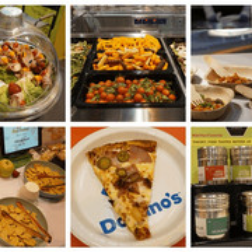Respond to the question with just a single word or phrase: 
What type of food are the grilled pieces?

Possibly chicken or fish skewers